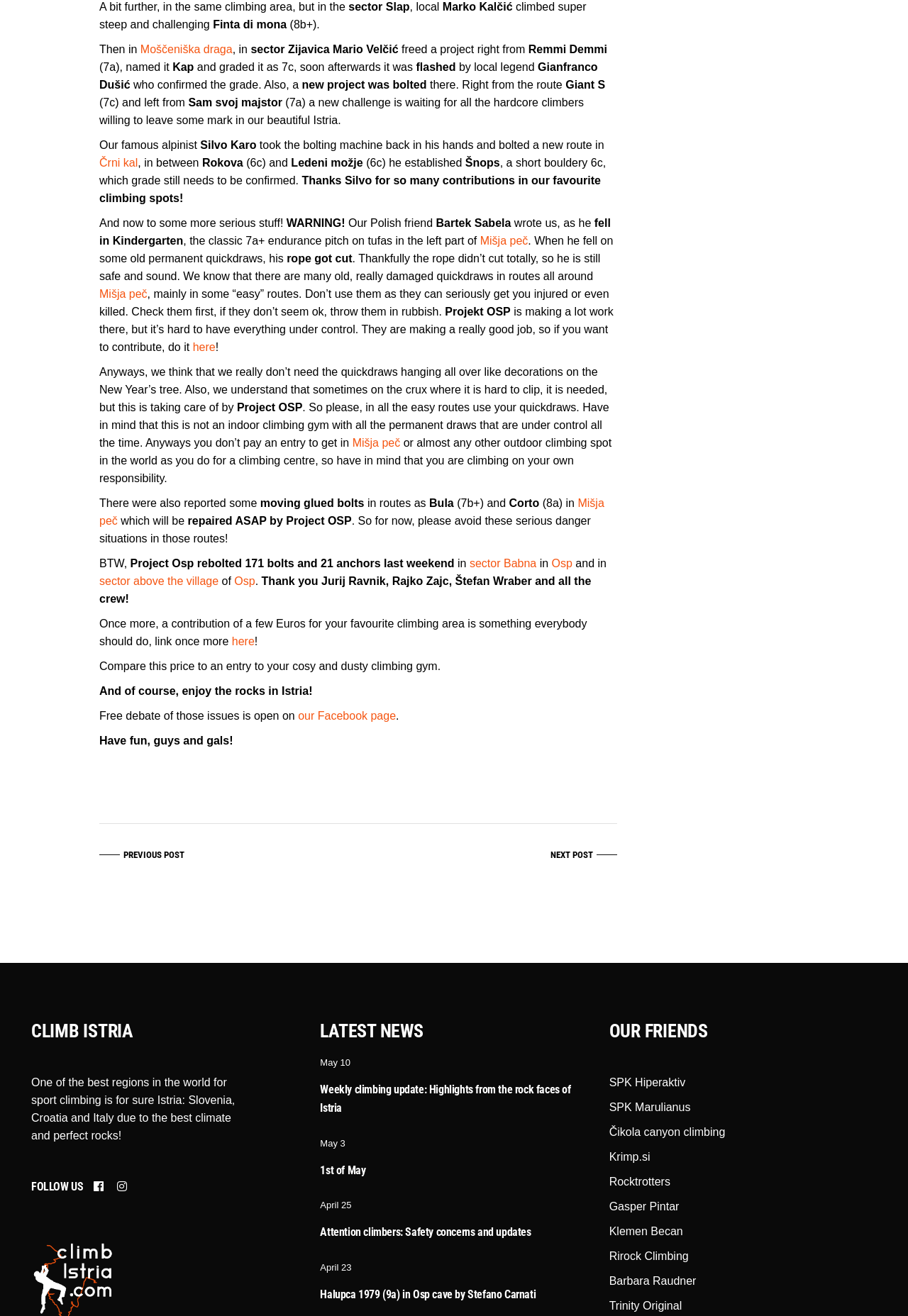Determine the bounding box coordinates for the region that must be clicked to execute the following instruction: "Click on the link 'sector Babna'".

[0.517, 0.424, 0.591, 0.433]